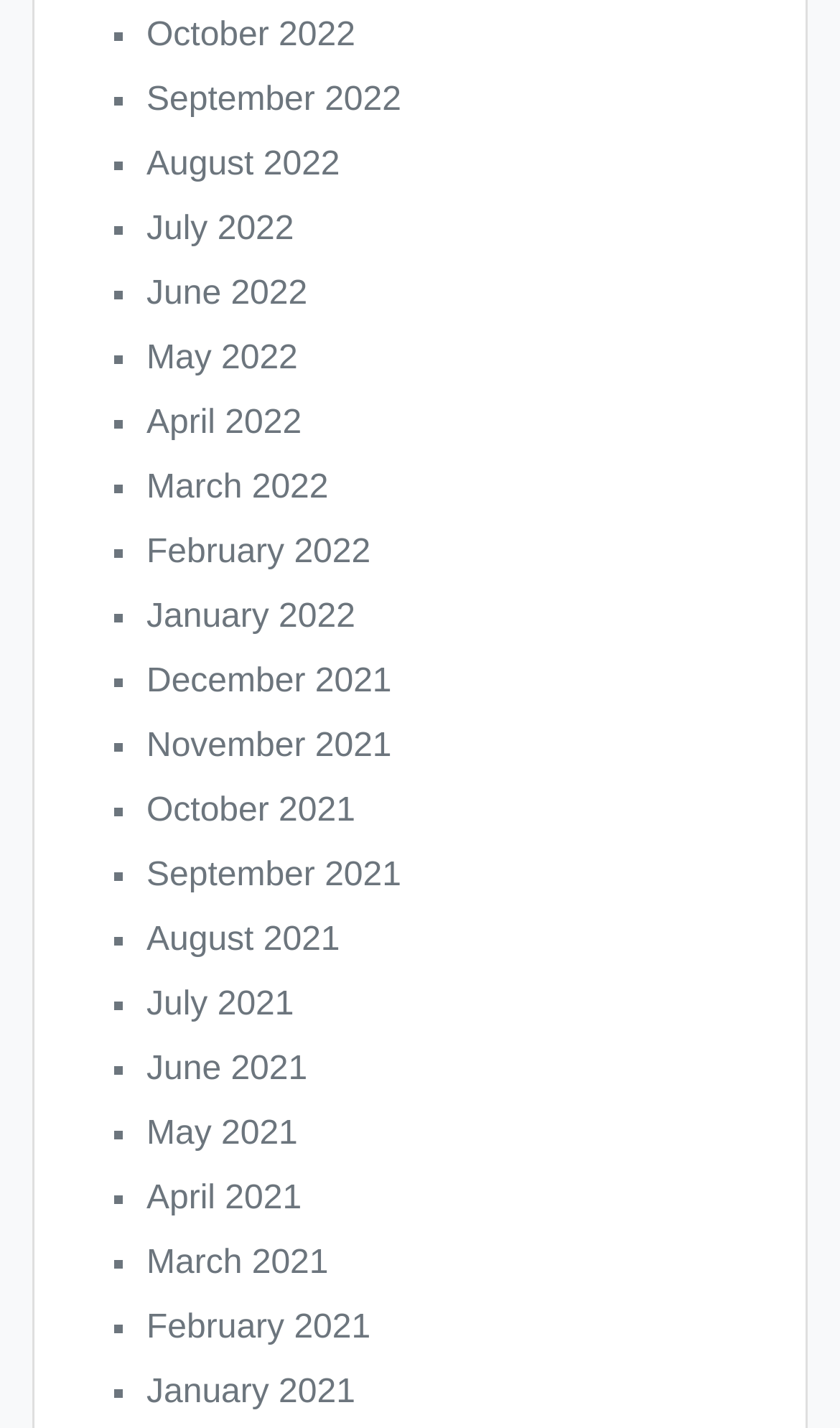How many months are listed in total?
Look at the screenshot and provide an in-depth answer.

By counting the number of links on the webpage, I can see that there are 24 months listed in total, ranging from October 2022 to January 2021.